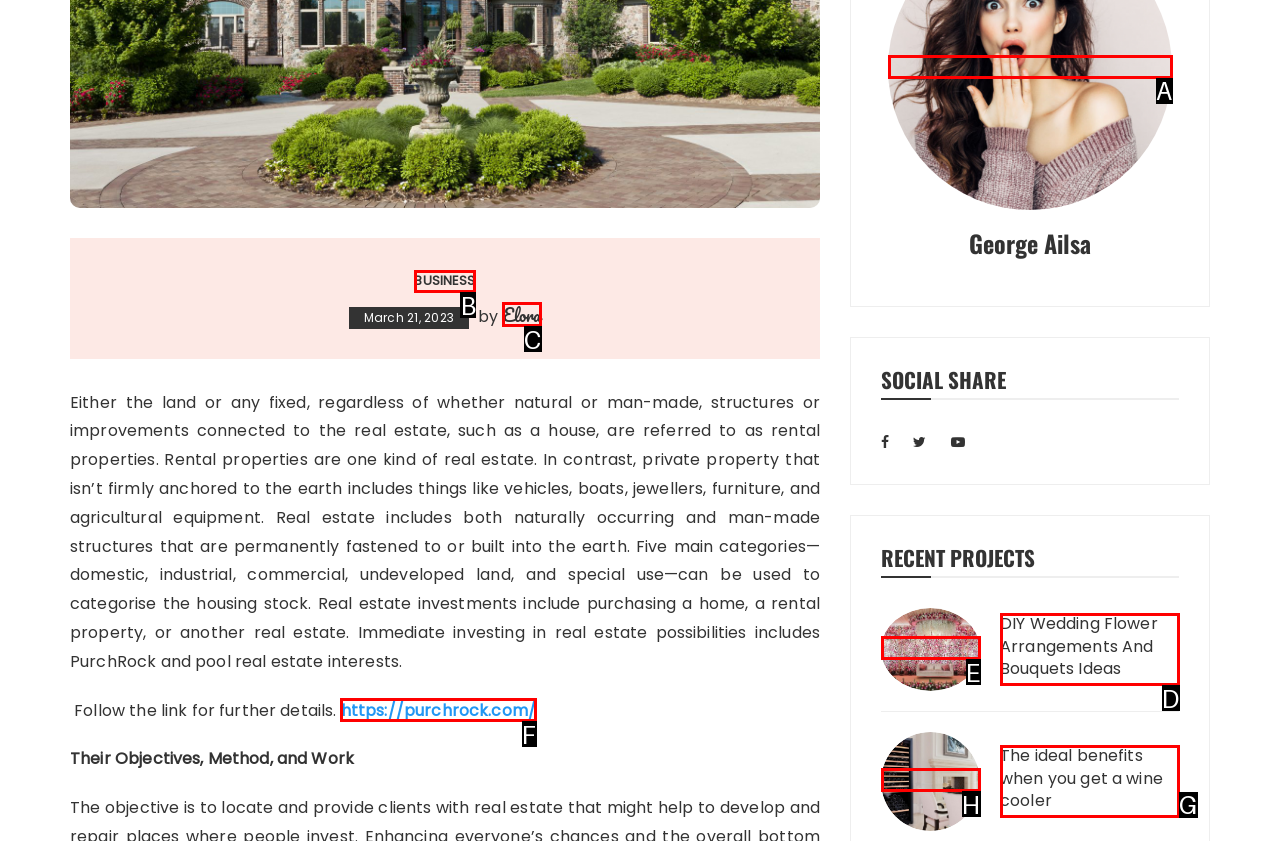From the options provided, determine which HTML element best fits the description: Elora. Answer with the correct letter.

C